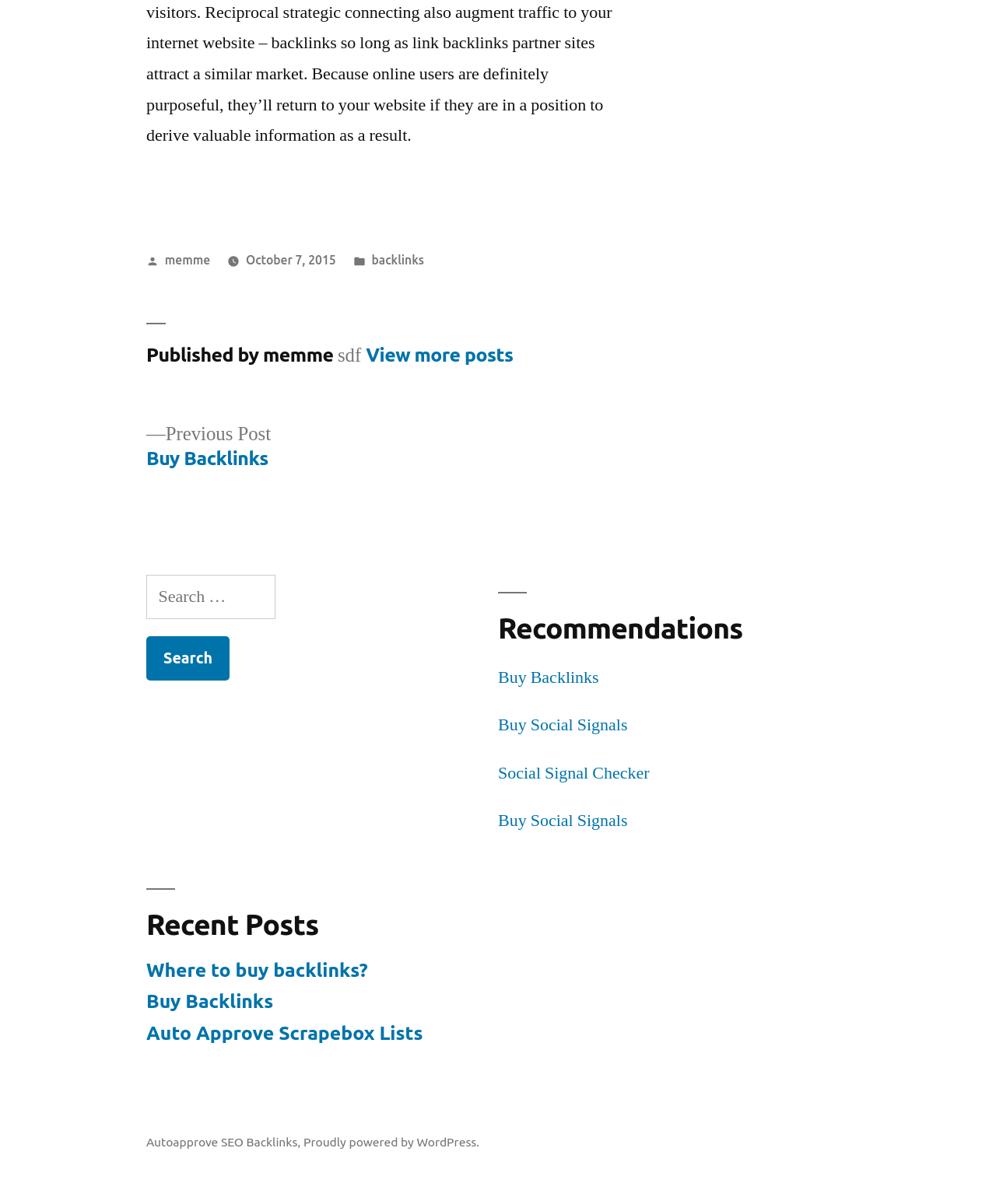Identify the bounding box coordinates for the element you need to click to achieve the following task: "View more posts". The coordinates must be four float values ranging from 0 to 1, formatted as [left, top, right, bottom].

[0.367, 0.285, 0.515, 0.304]